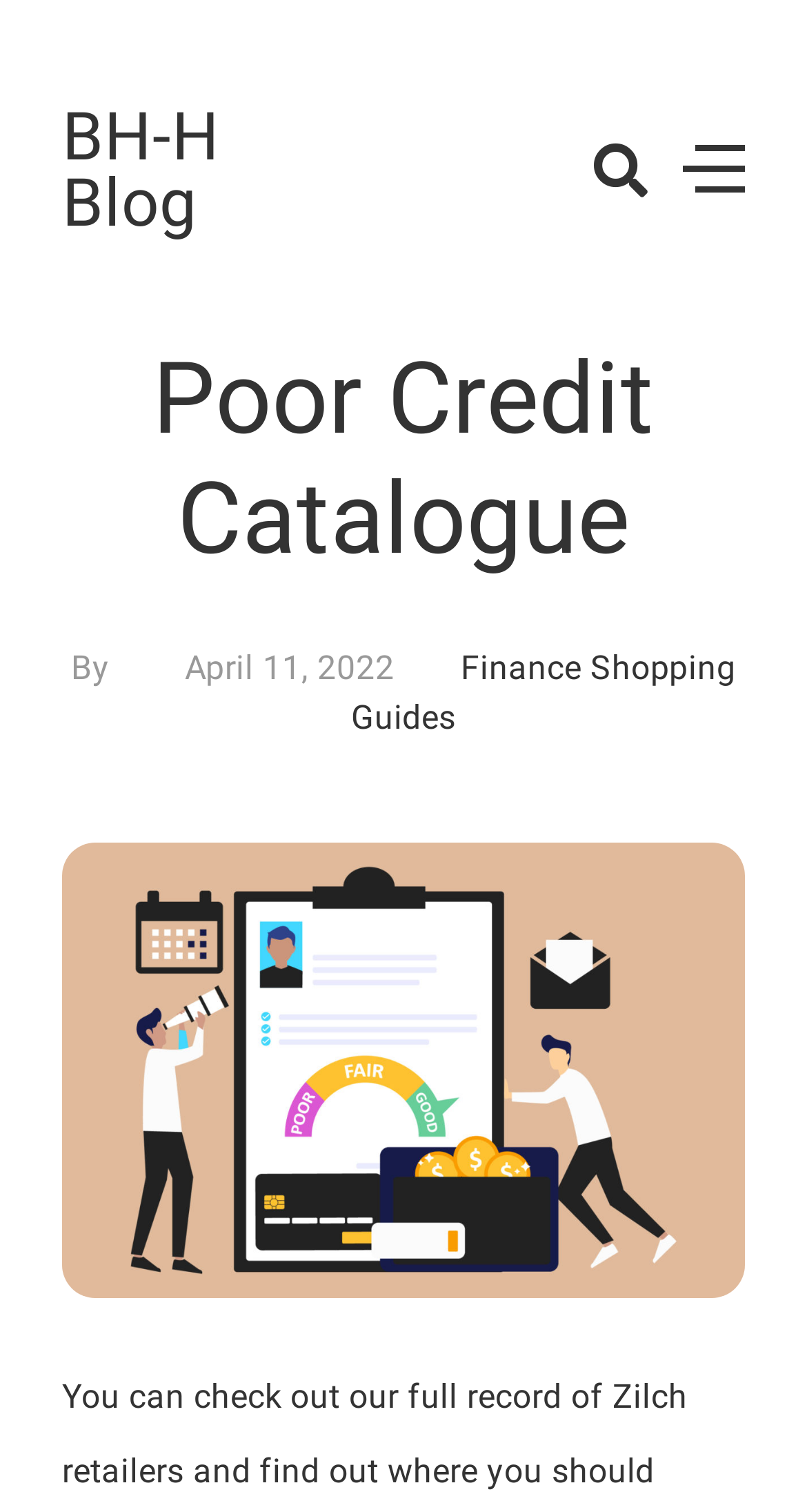What is the category of the article?
Based on the screenshot, provide your answer in one word or phrase.

Finance Shopping Guides